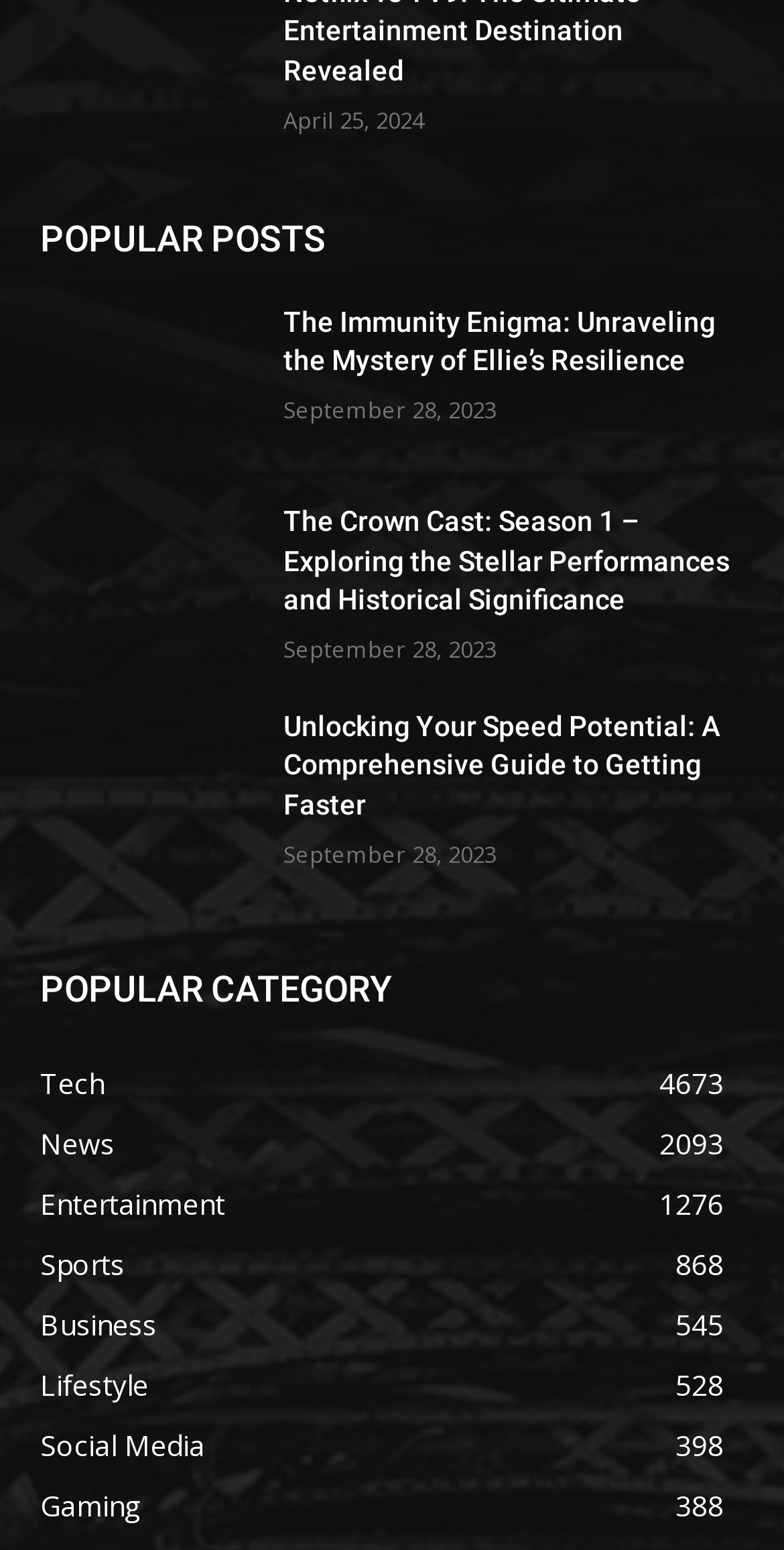Locate the bounding box coordinates of the UI element described by: "Social Media398". The bounding box coordinates should consist of four float numbers between 0 and 1, i.e., [left, top, right, bottom].

[0.051, 0.92, 0.262, 0.944]